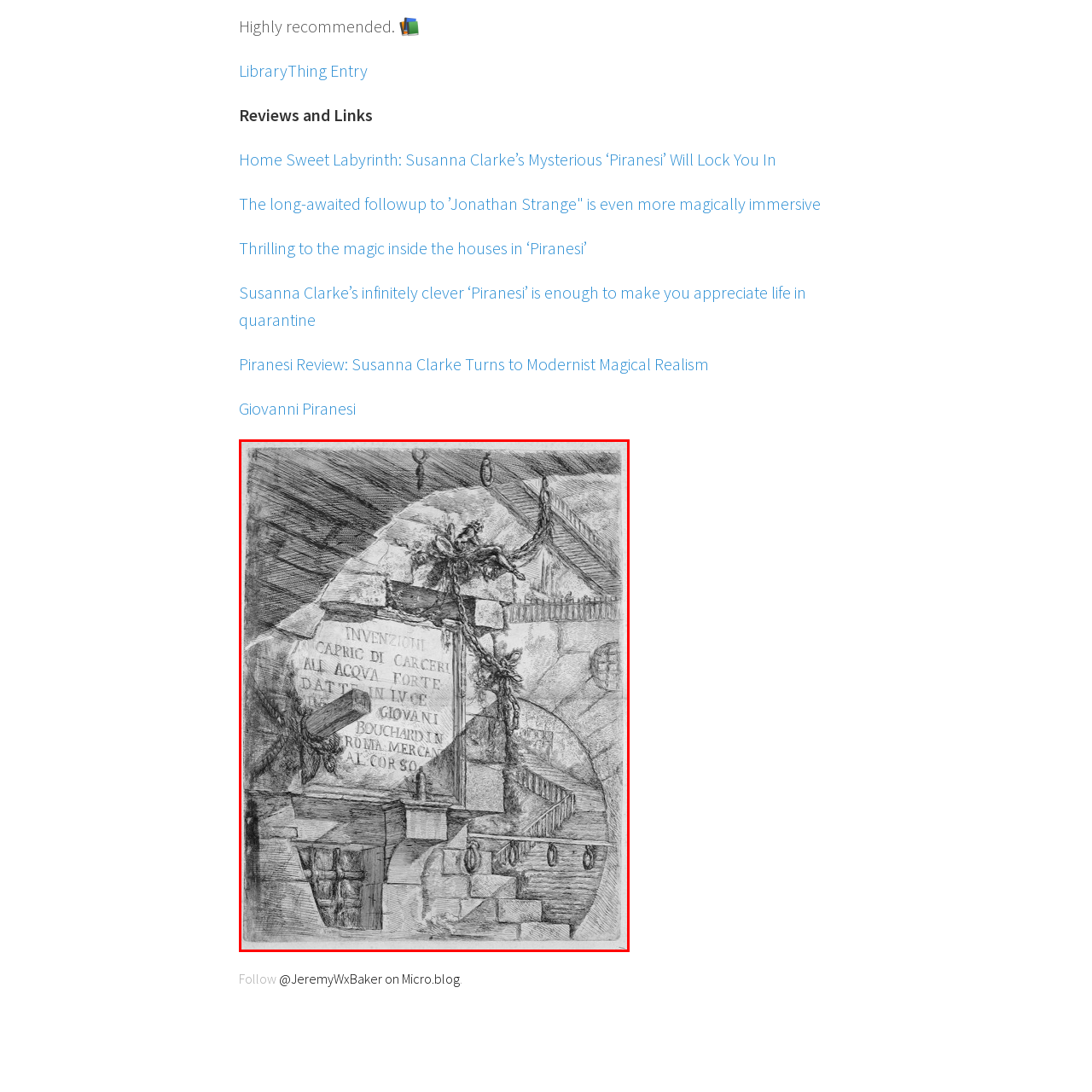In what city was the artwork created?  
Analyze the image surrounded by the red box and deliver a detailed answer based on the visual elements depicted in the image.

The text on the wall in the artwork reads 'In Roma', which is Italian for 'In Rome', indicating that the artwork was created in Rome.